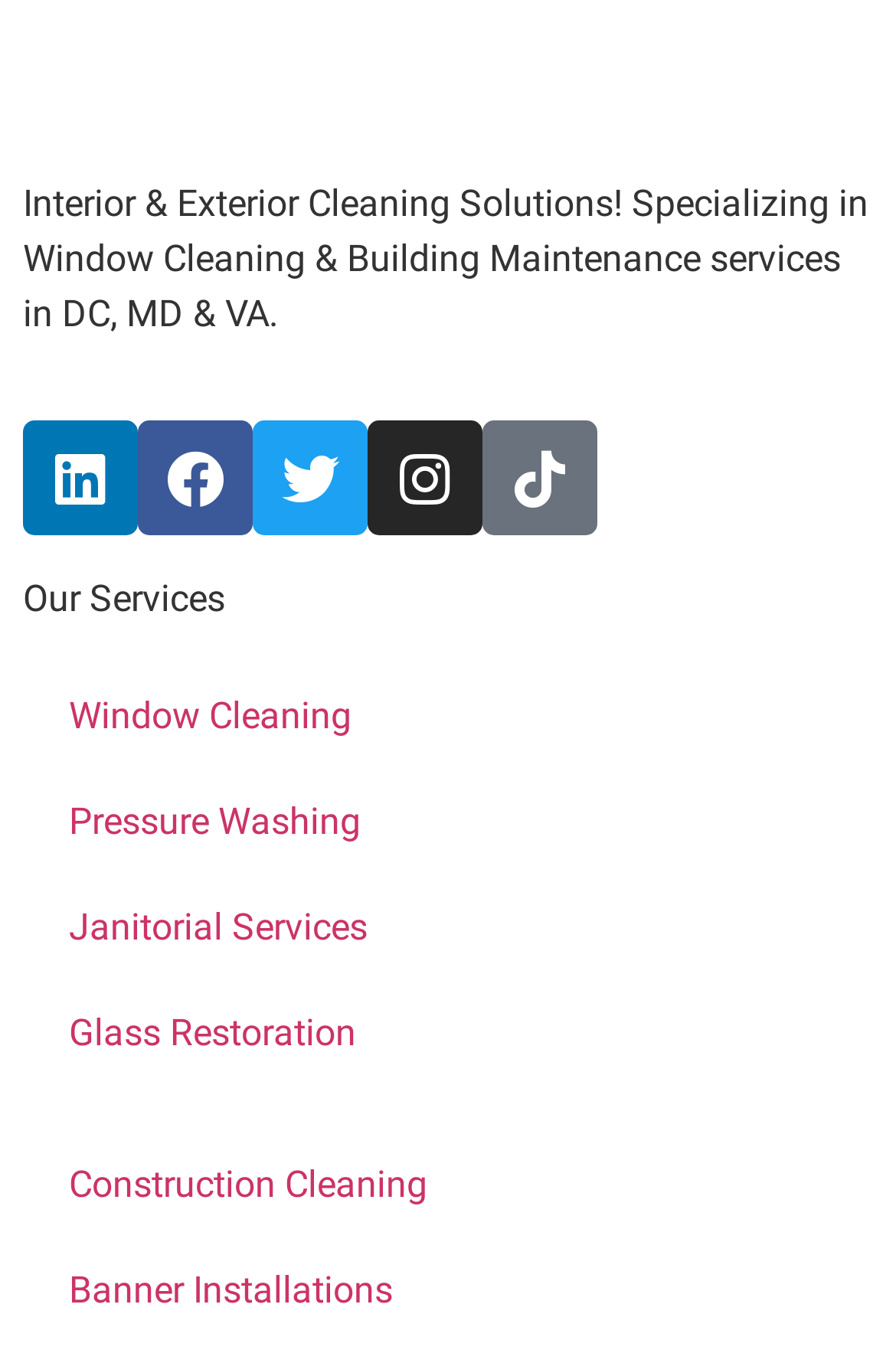Given the webpage screenshot, identify the bounding box of the UI element that matches this description: "Construction Cleaning".

[0.026, 0.831, 0.974, 0.909]